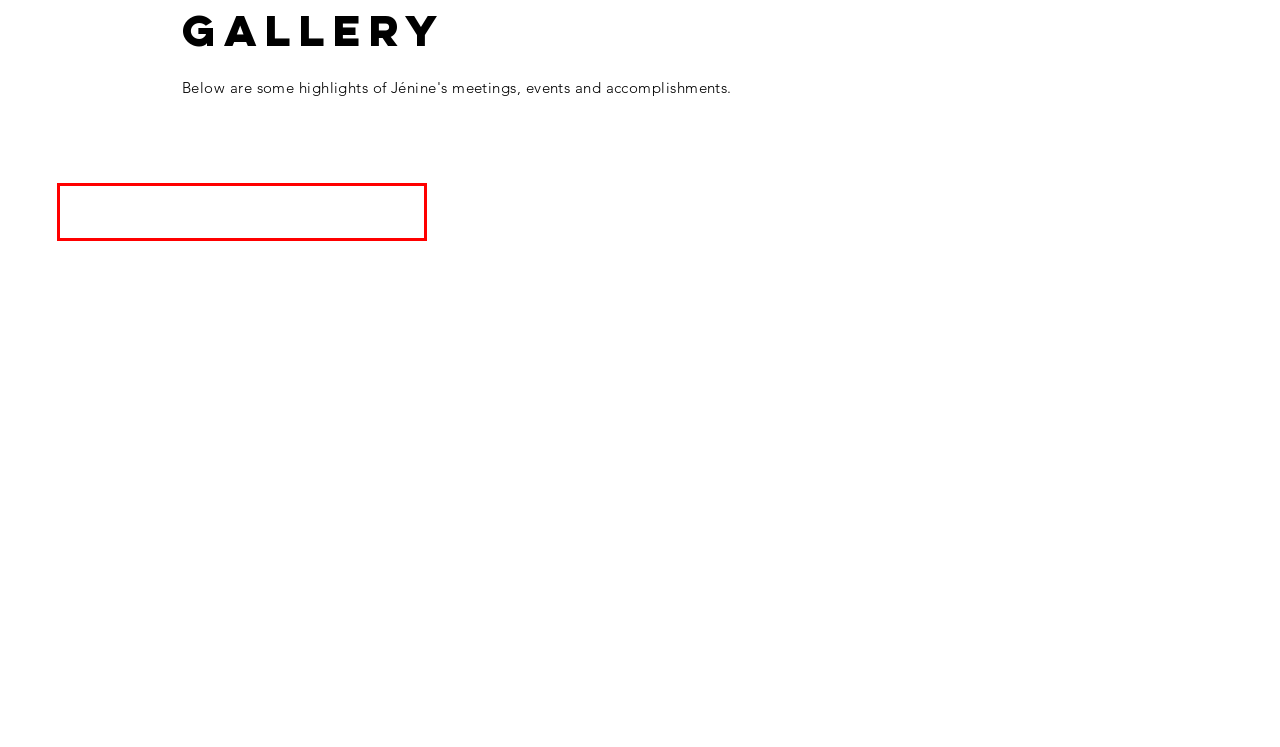Locate the red bounding box in the provided webpage screenshot and use OCR to determine the text content inside it.

Jénine Shepherd, met with the Leader of the Opposition, Mrs. Portia Simpson-Miller, to discuss the prospects of Youths For Excellence Limited!